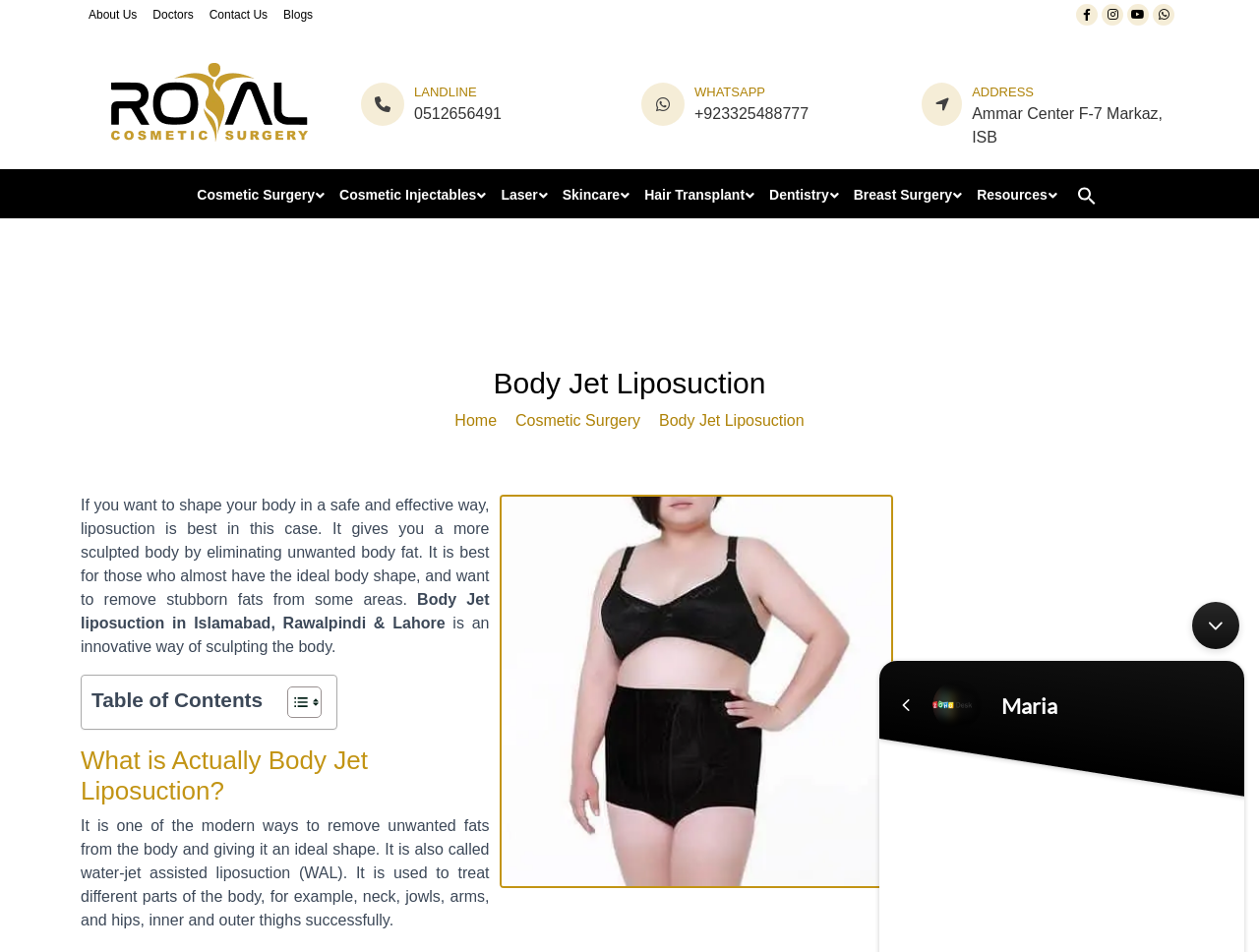Refer to the image and provide an in-depth answer to the question: 
What is the location of the clinic?

I found the location of the clinic by looking at the link with the text 'ADDRESS Ammar Center F-7 Markaz, ISB' which is located at the top of the webpage, below the navigation menu.